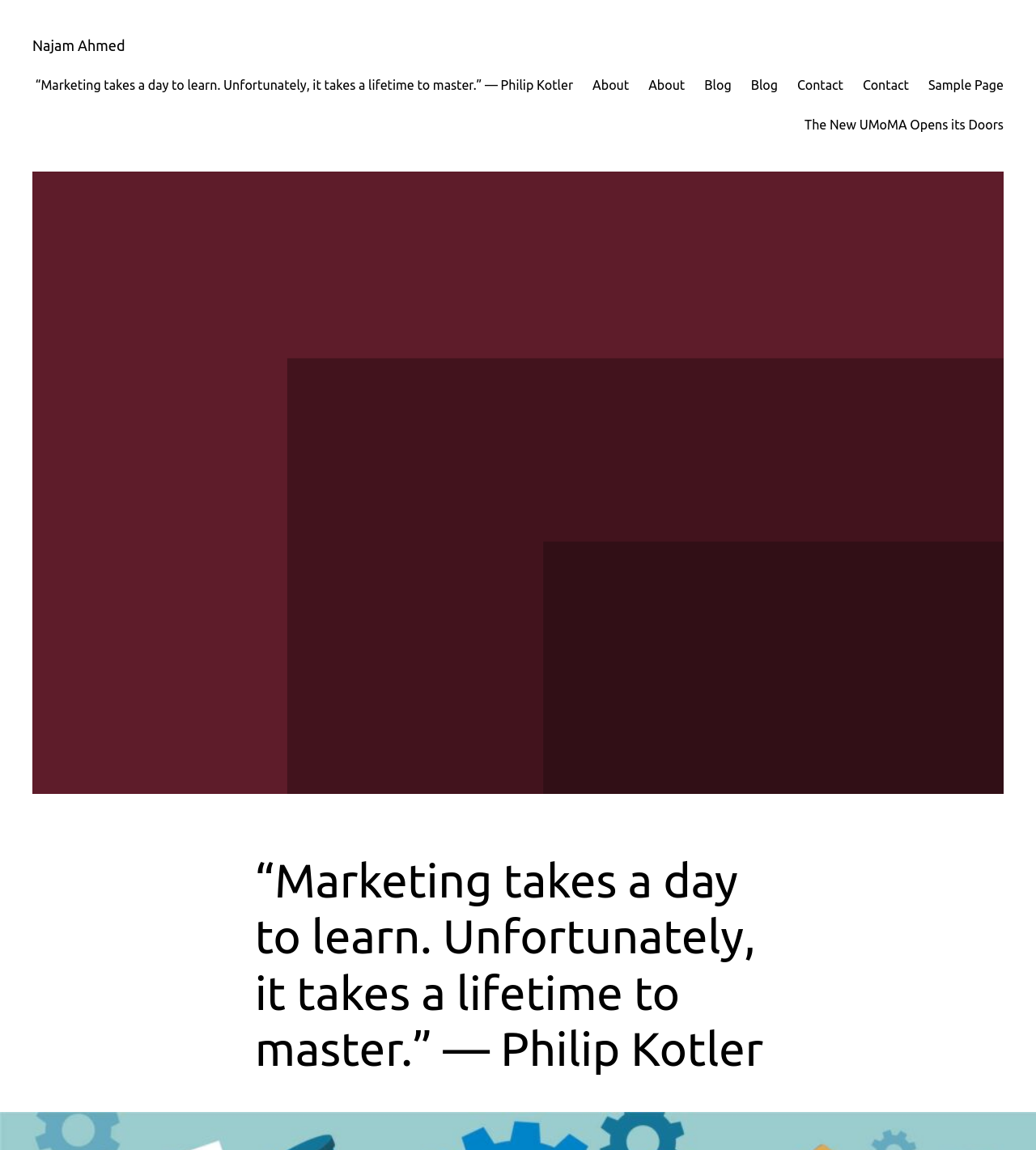Find and indicate the bounding box coordinates of the region you should select to follow the given instruction: "read the quote by Philip Kotler".

[0.034, 0.065, 0.553, 0.083]